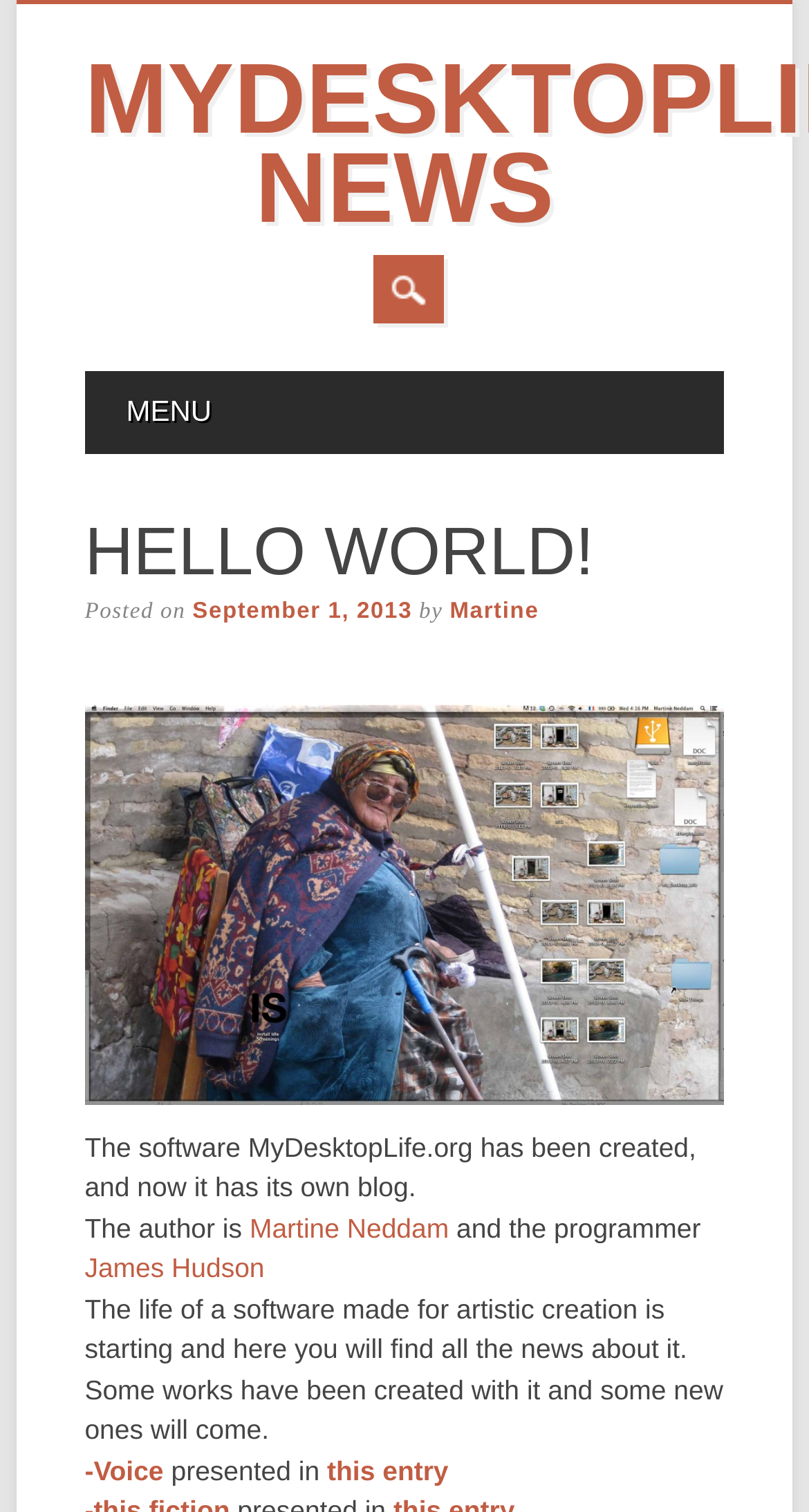Please answer the following question using a single word or phrase: What is the topic of the entry presented in 'this entry' link?

Voice